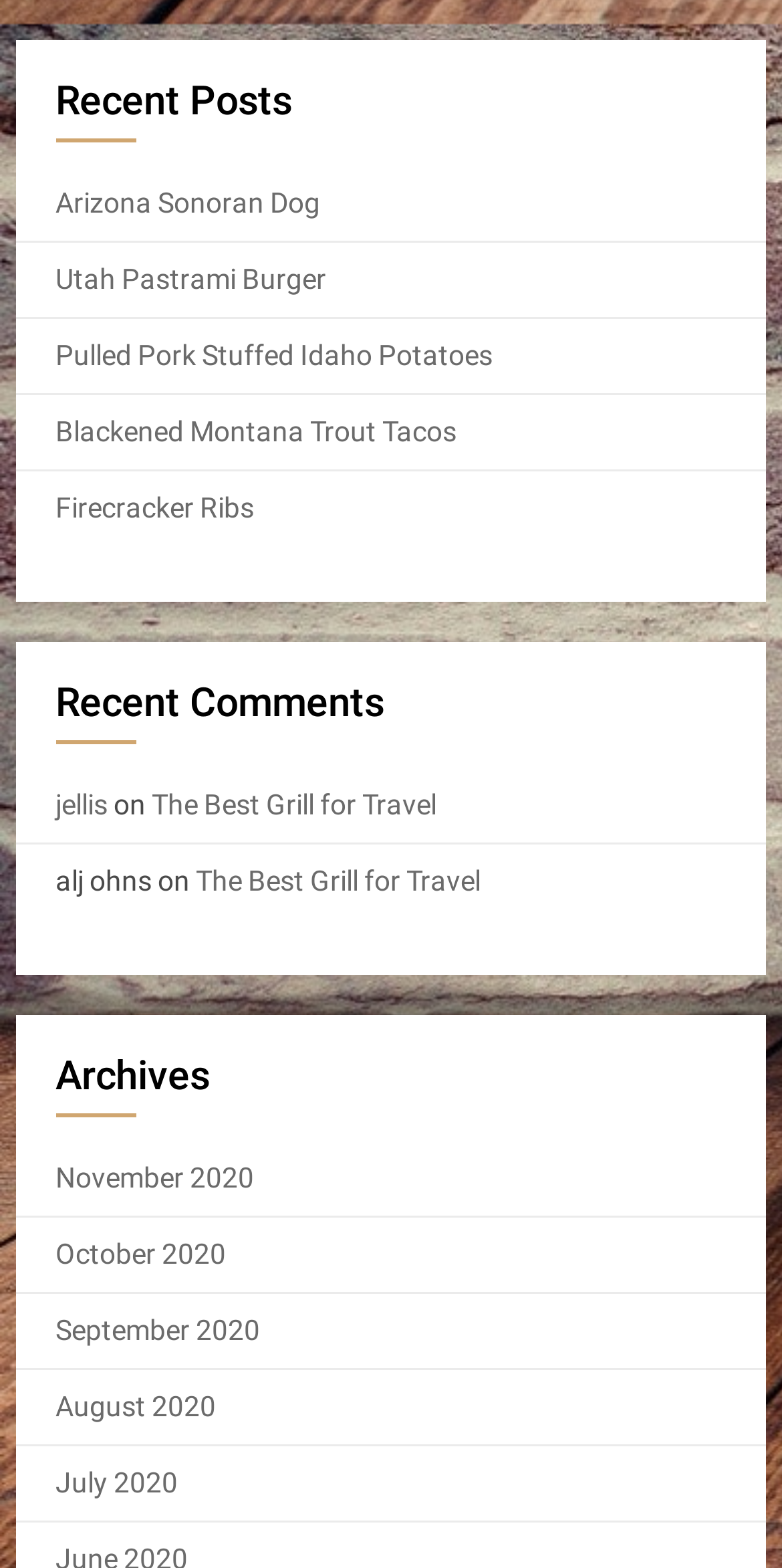Please specify the bounding box coordinates of the area that should be clicked to accomplish the following instruction: "check recent comments". The coordinates should consist of four float numbers between 0 and 1, i.e., [left, top, right, bottom].

[0.071, 0.435, 0.929, 0.475]